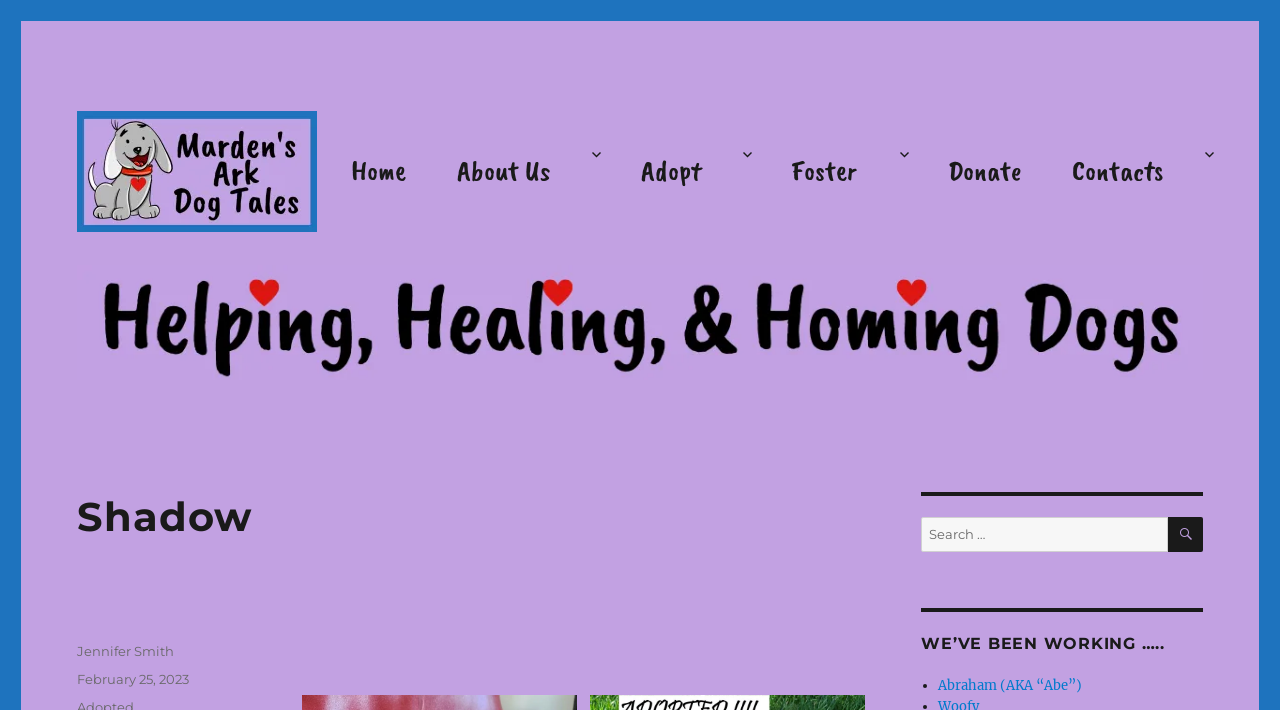Please specify the bounding box coordinates of the clickable region necessary for completing the following instruction: "visit Jennifer Smith's profile". The coordinates must consist of four float numbers between 0 and 1, i.e., [left, top, right, bottom].

[0.06, 0.906, 0.136, 0.929]